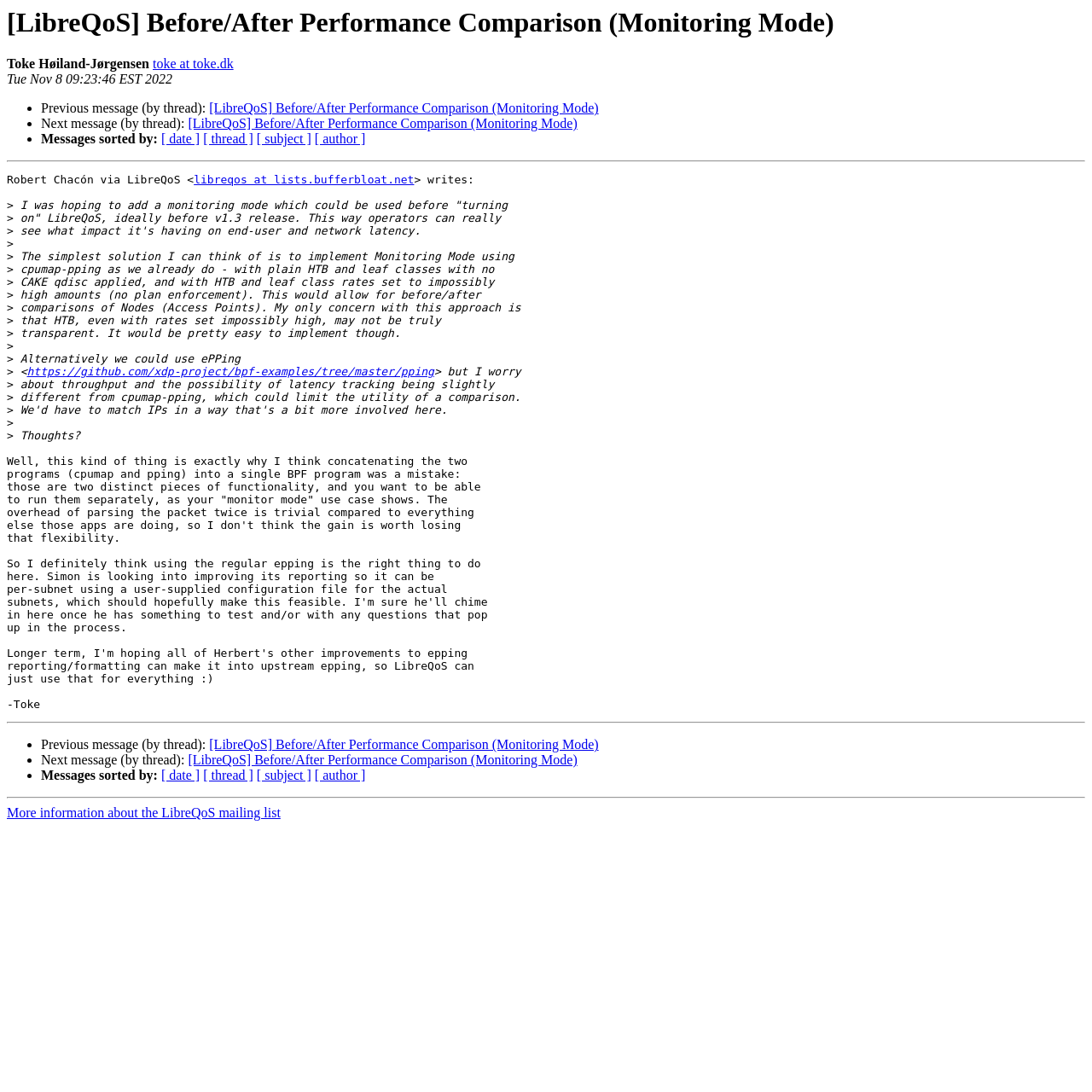Give a concise answer using only one word or phrase for this question:
What is the author of the first message?

Robert Chacón